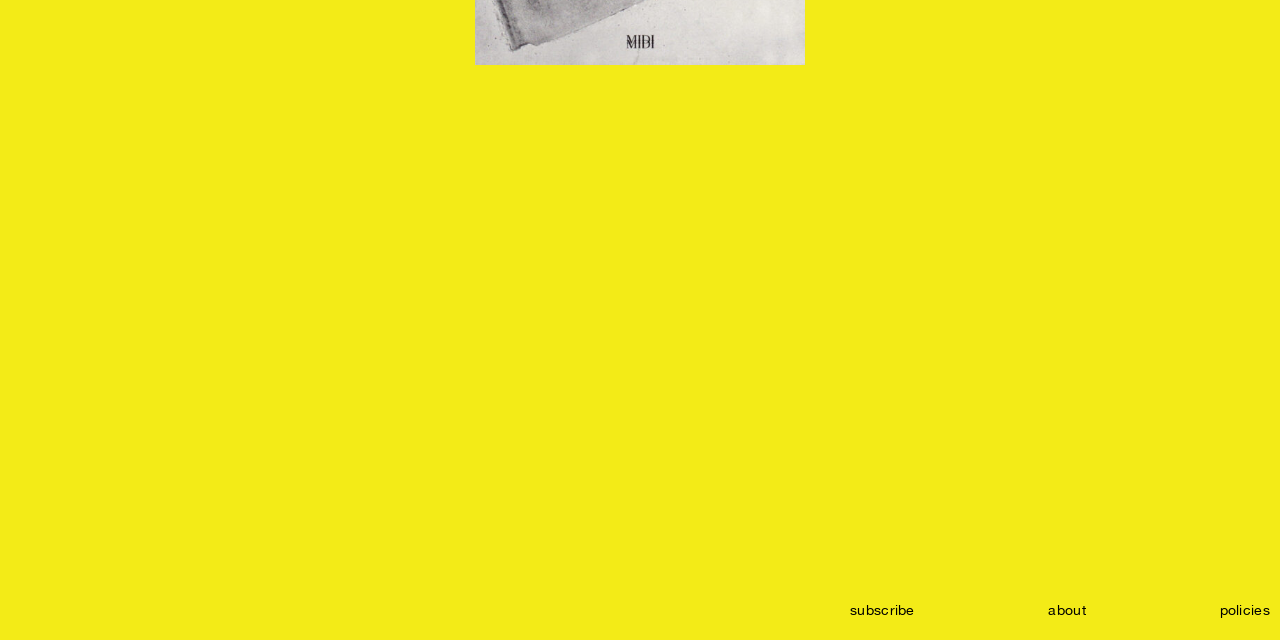Provide the bounding box coordinates of the HTML element described as: "policies". The bounding box coordinates should be four float numbers between 0 and 1, i.e., [left, top, right, bottom].

[0.953, 0.941, 0.992, 0.966]